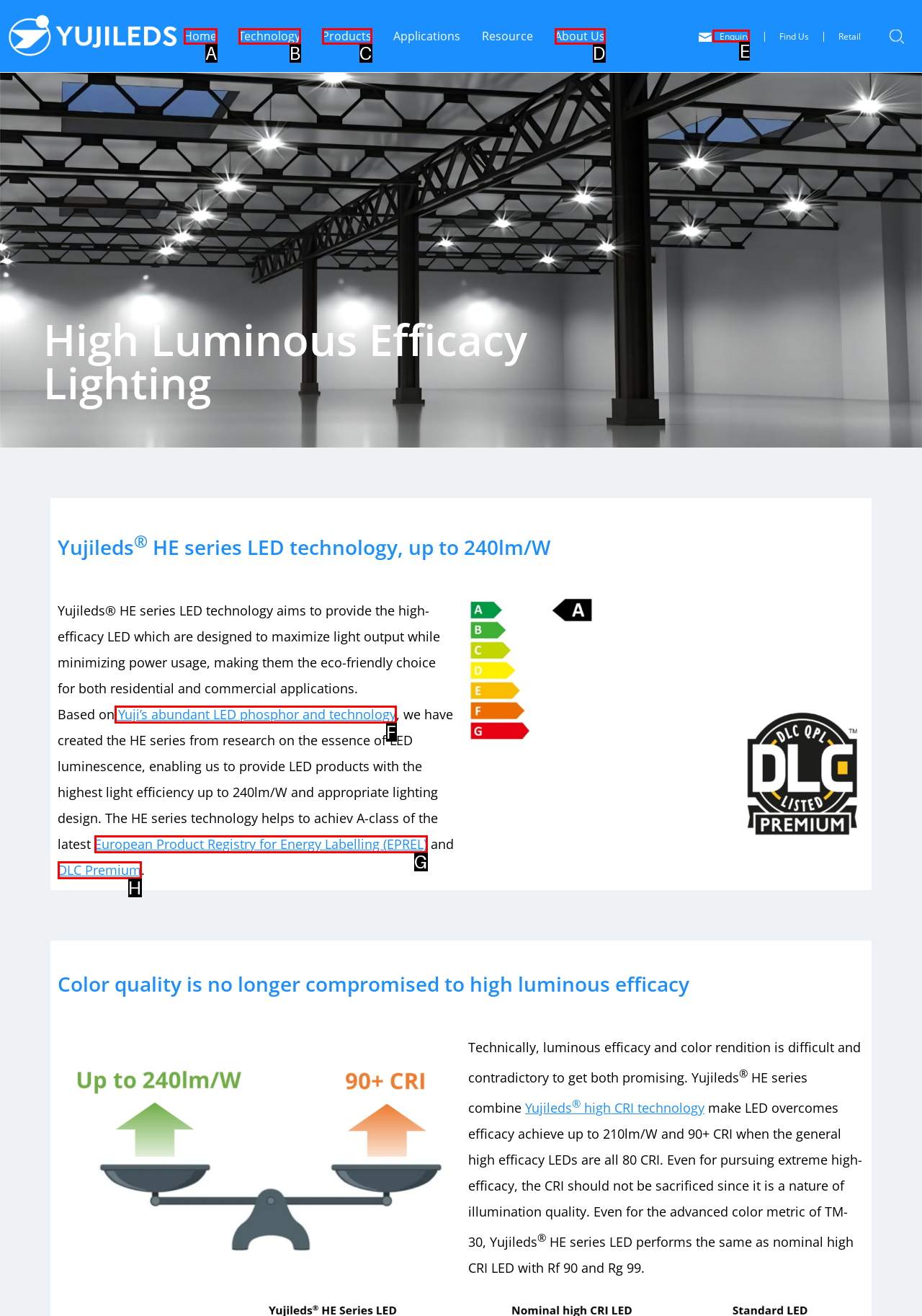From the available options, which lettered element should I click to complete this task: Click on the Enquiry link?

E